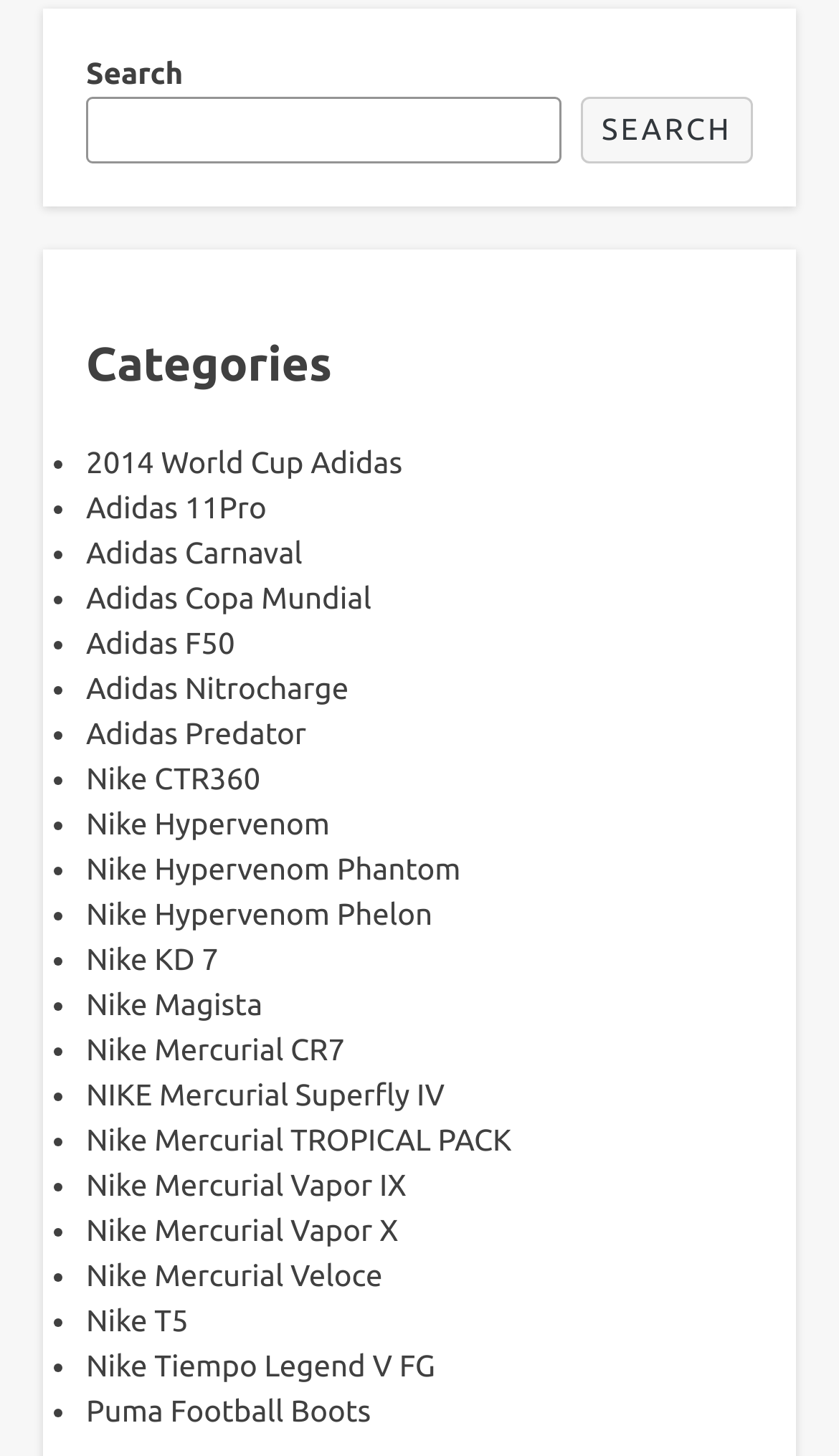Identify the bounding box for the UI element described as: "Nike Mercurial TROPICAL PACK". Ensure the coordinates are four float numbers between 0 and 1, formatted as [left, top, right, bottom].

[0.103, 0.771, 0.61, 0.795]